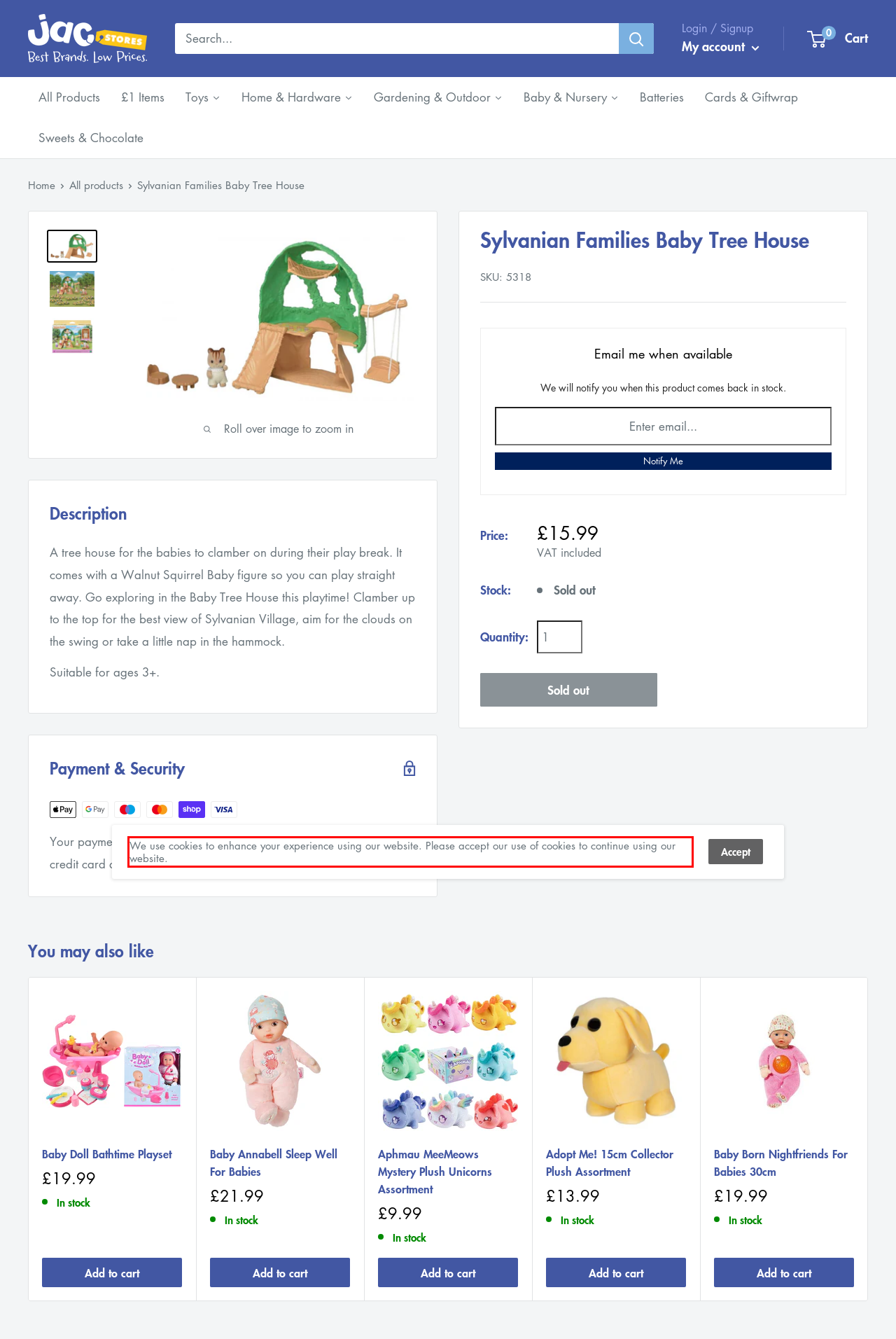Please examine the screenshot of the webpage and read the text present within the red rectangle bounding box.

We use cookies to enhance your experience using our website. Please accept our use of cookies to continue using our website.